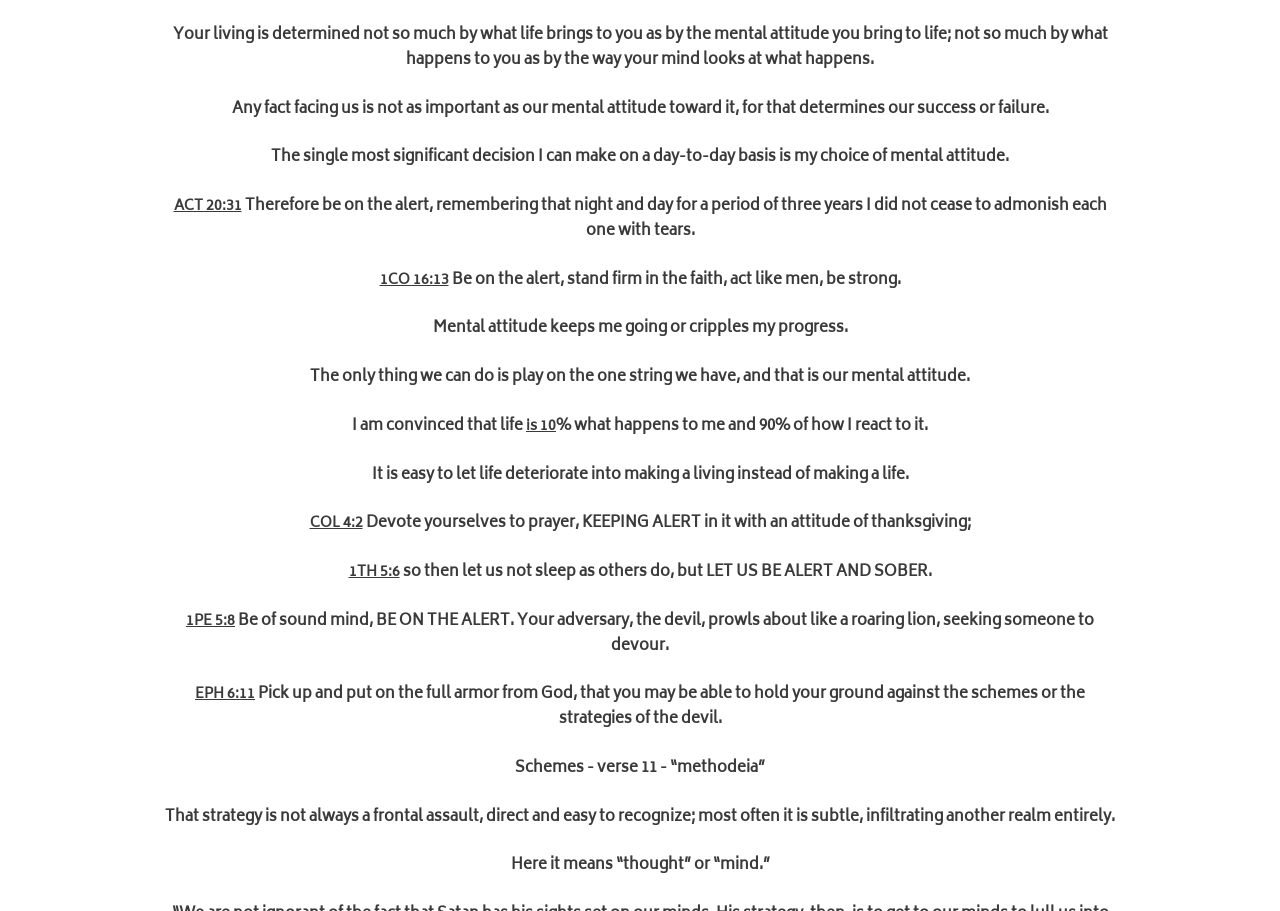What is the longest quote on this webpage?
Answer the question with a single word or phrase derived from the image.

The single most significant decision I can make on a day-to-day basis is my choice of mental attitude.